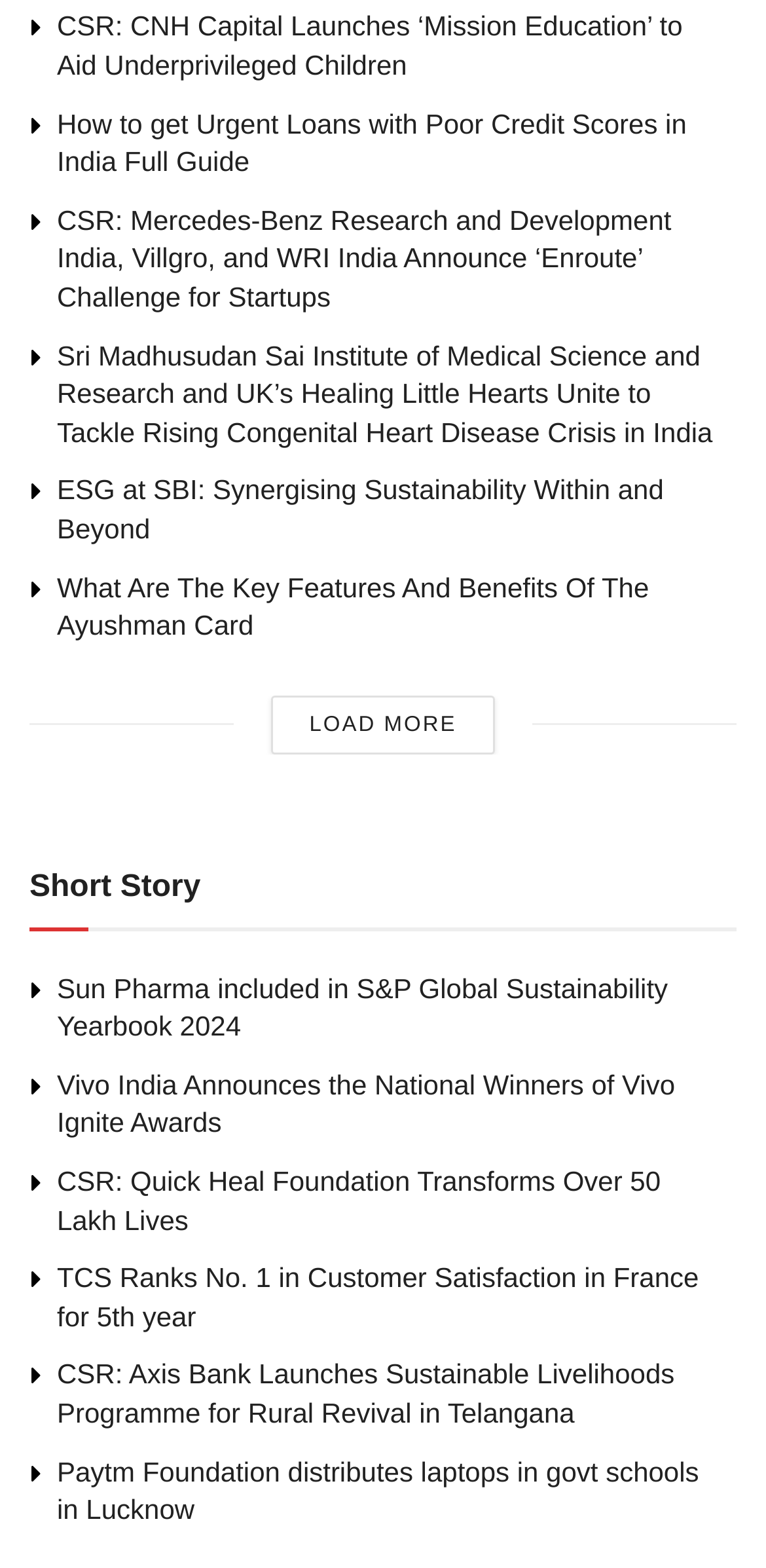How many articles are on the webpage?
Look at the image and provide a short answer using one word or a phrase.

10